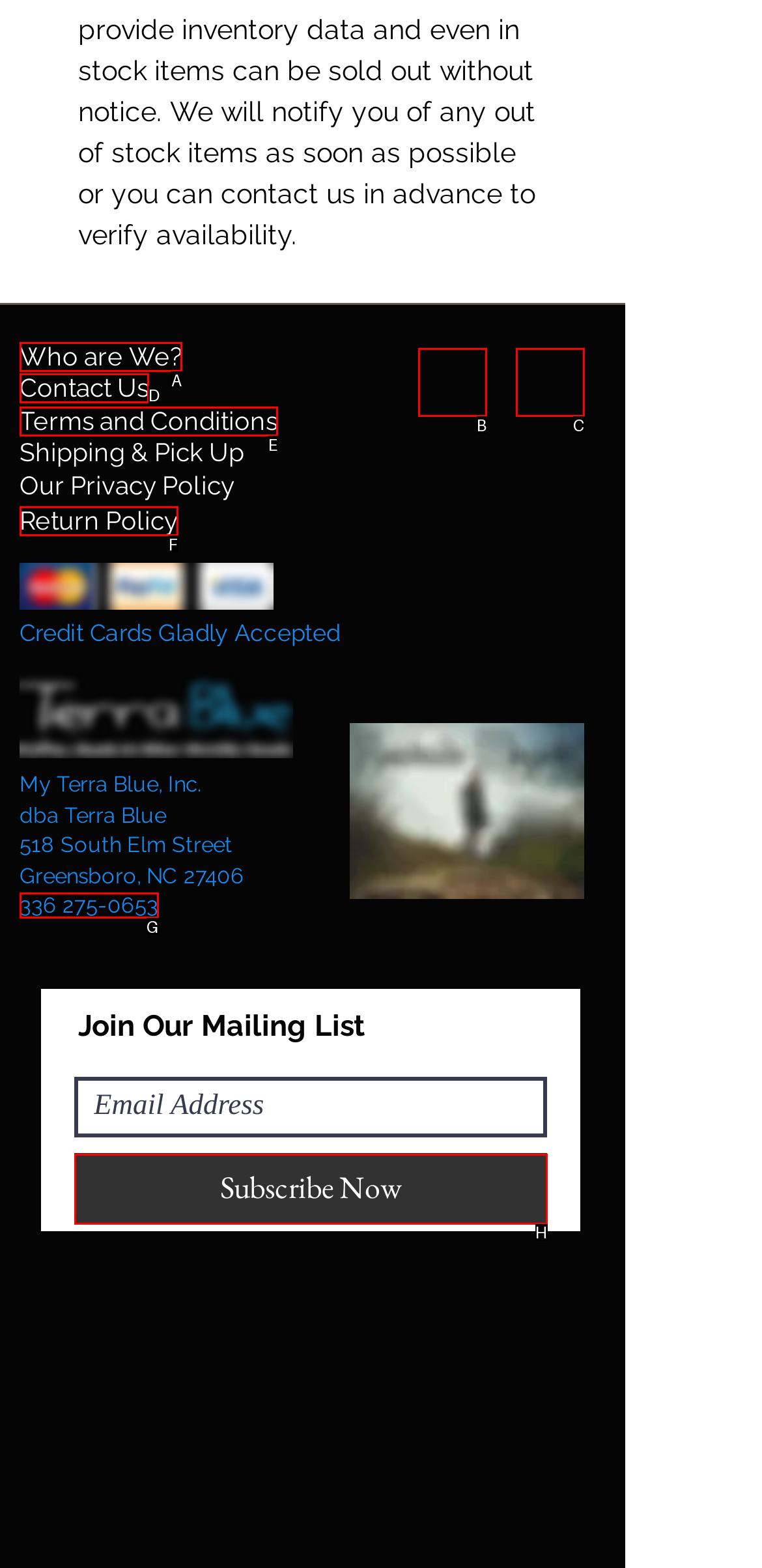Match the HTML element to the given description: Subscribe Now
Indicate the option by its letter.

H